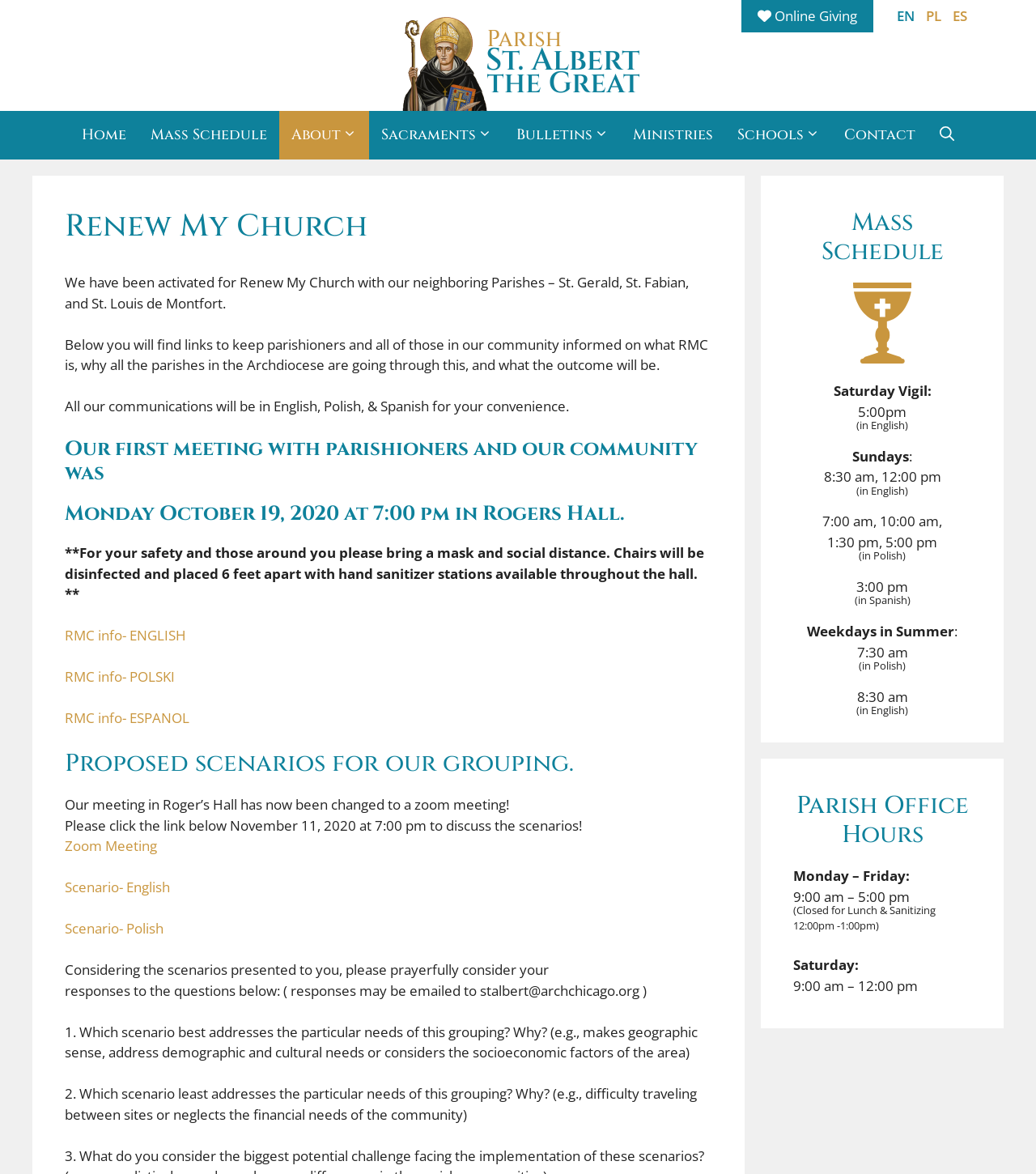Refer to the image and answer the question with as much detail as possible: How many languages are available for online giving?

In the banner section, there are three language options available for online giving, which are English, Polish, and Spanish.